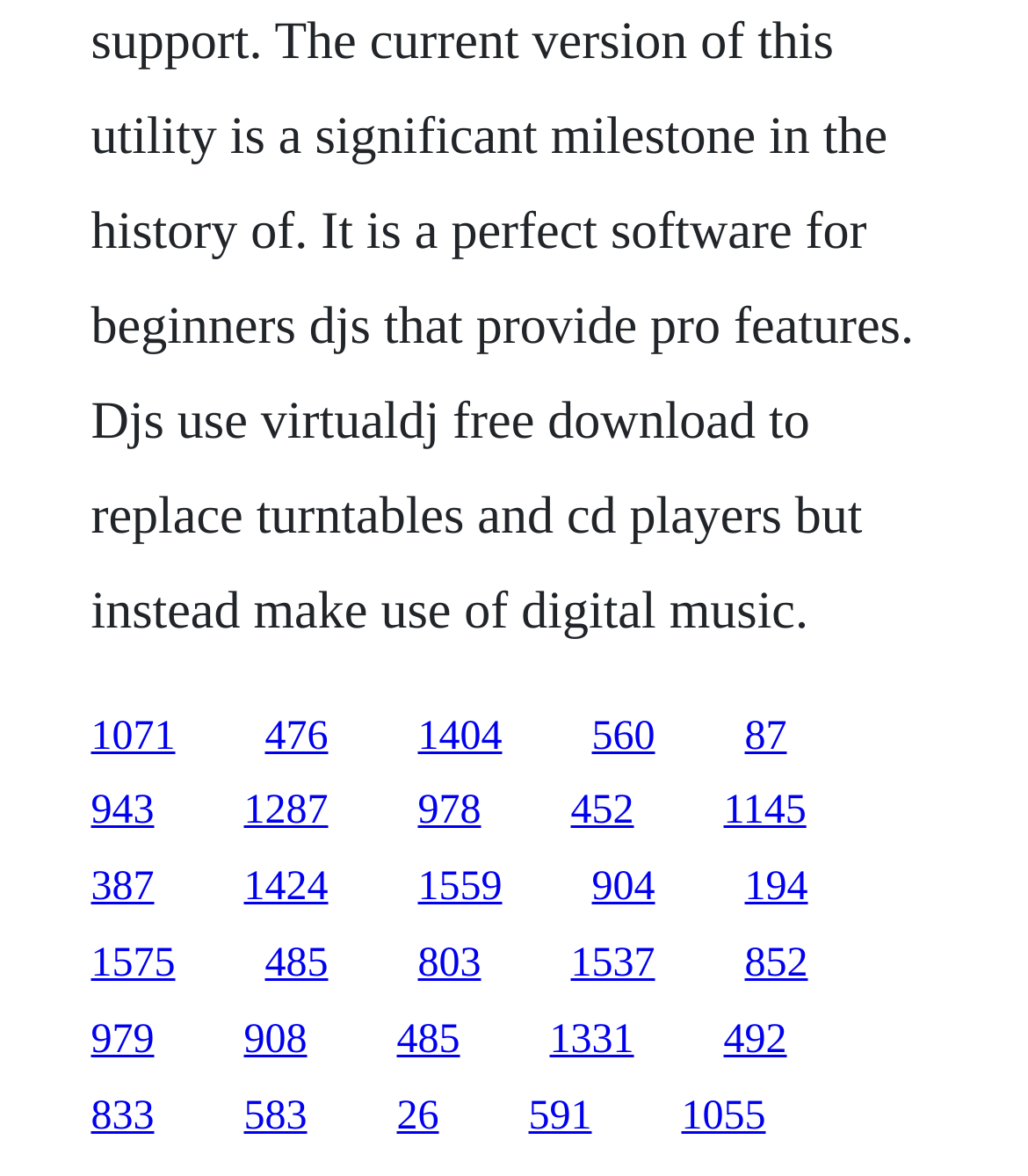Find the bounding box coordinates of the element to click in order to complete the given instruction: "go to the fifth link."

[0.576, 0.607, 0.637, 0.645]